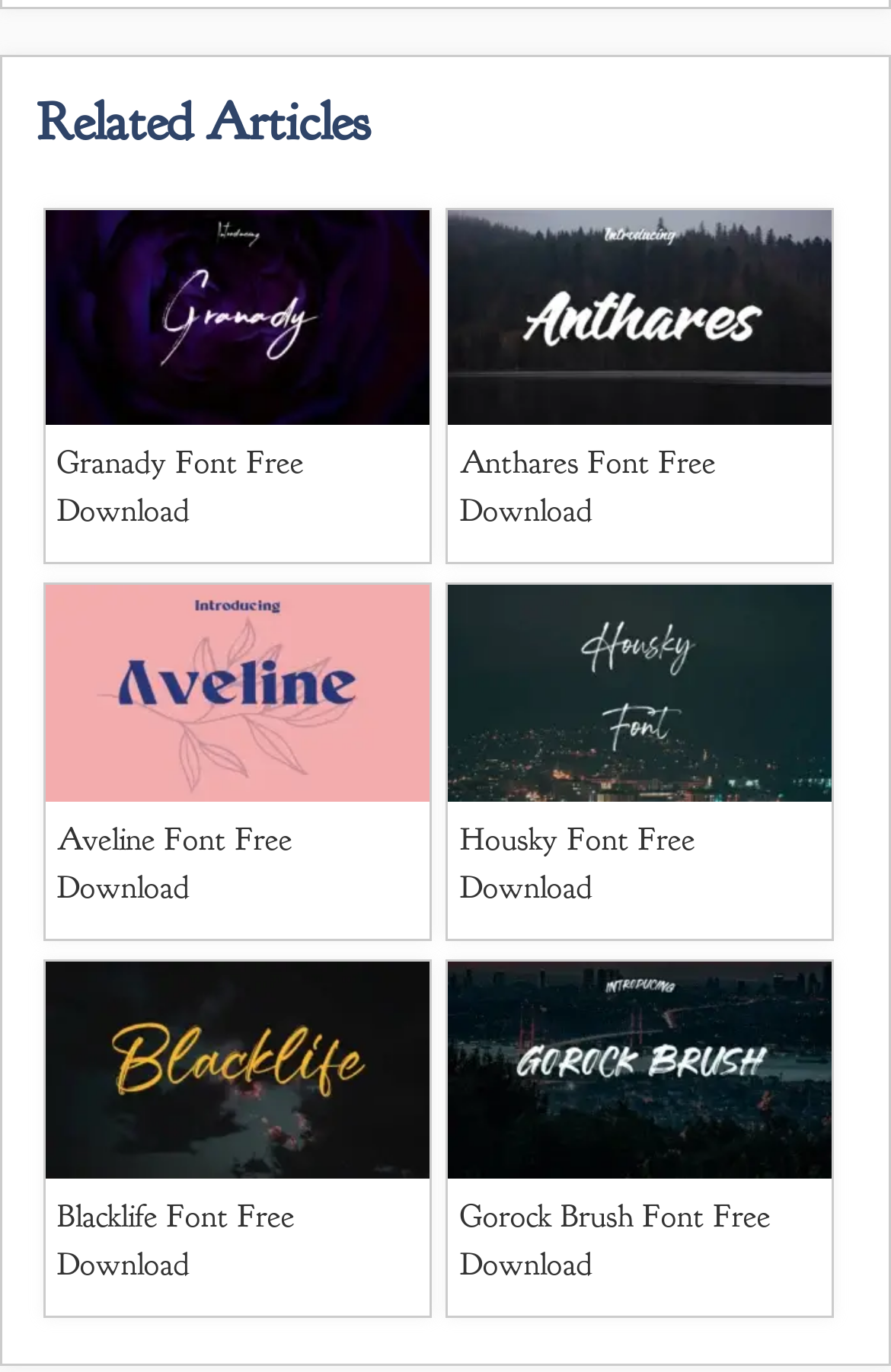Reply to the question with a single word or phrase:
What is the name of the first font?

Granady Font